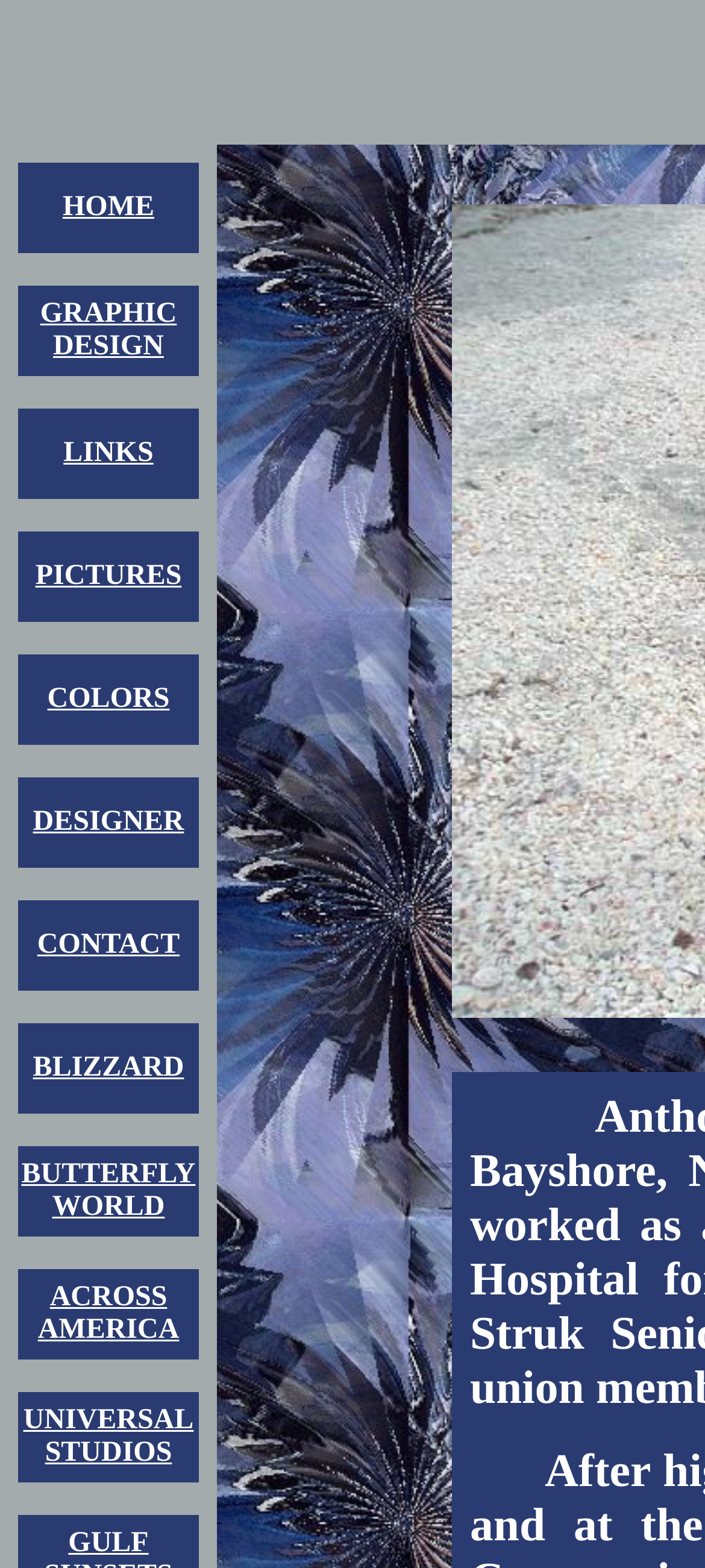Give a one-word or short phrase answer to this question: 
What is the first menu item?

HOME